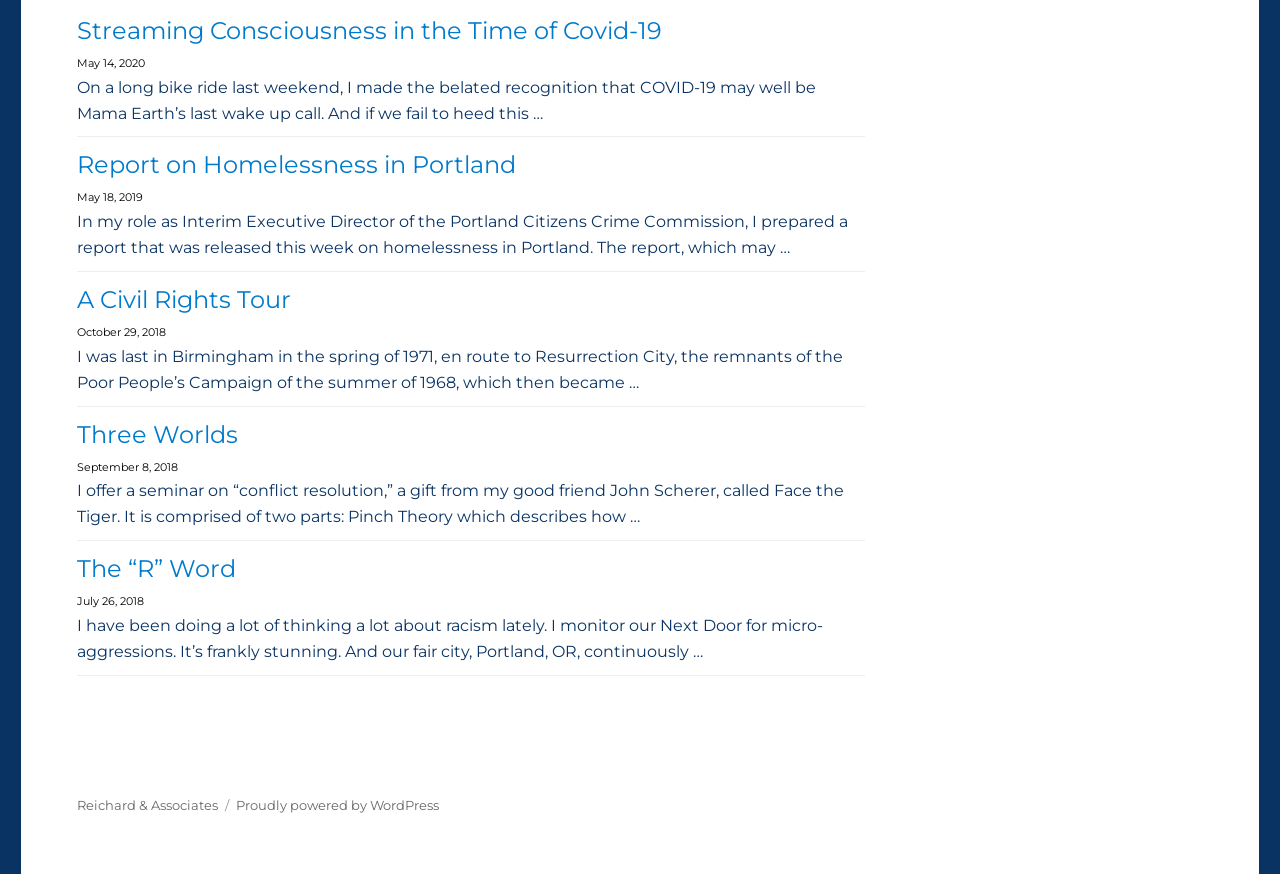How many articles are listed on this webpage?
Please give a detailed and elaborate answer to the question based on the image.

I counted the number of heading elements on the webpage, each of which represents a separate article, and found that there are 5 articles listed.